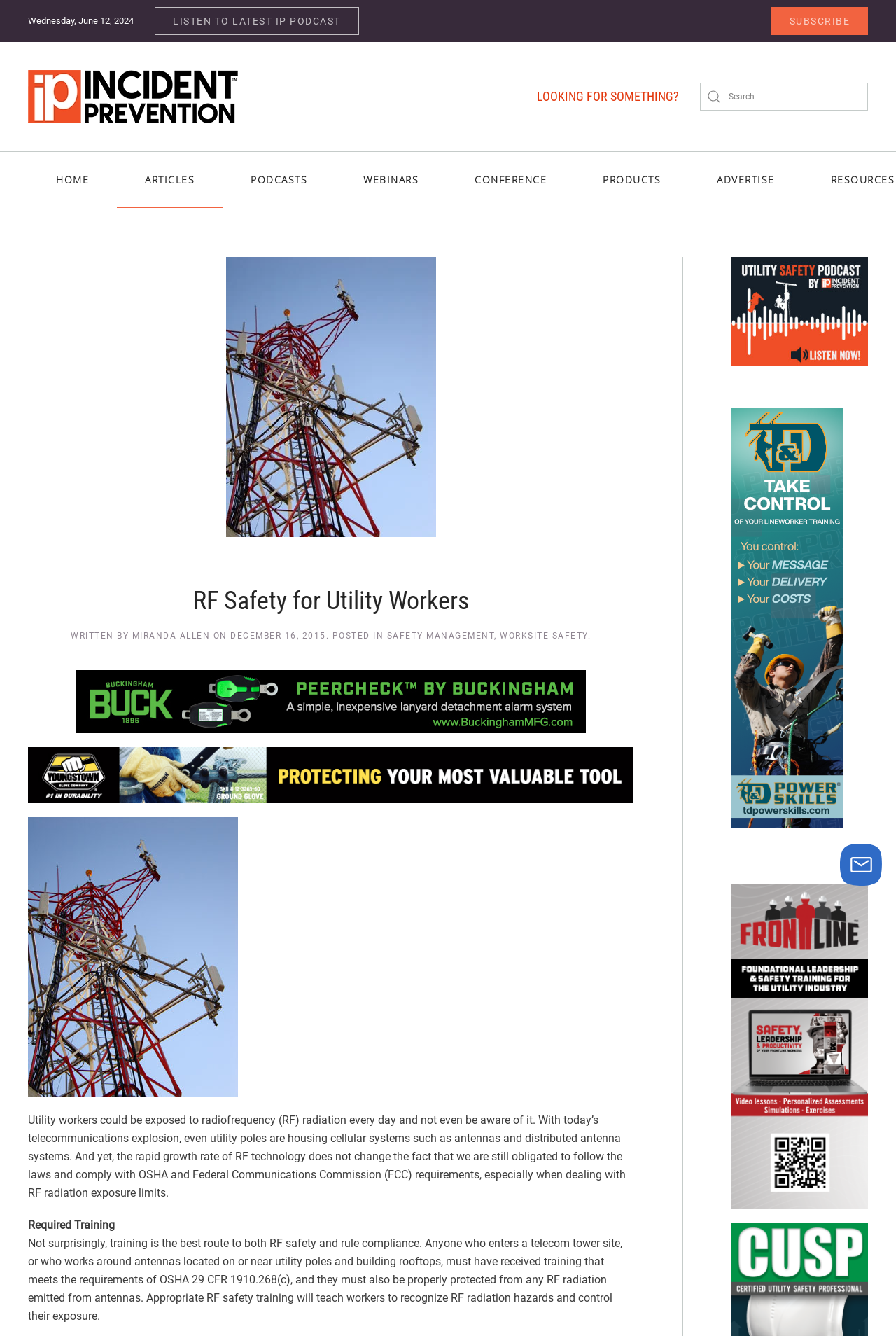Identify the coordinates of the bounding box for the element that must be clicked to accomplish the instruction: "Listen to the latest IP podcast".

[0.173, 0.005, 0.4, 0.026]